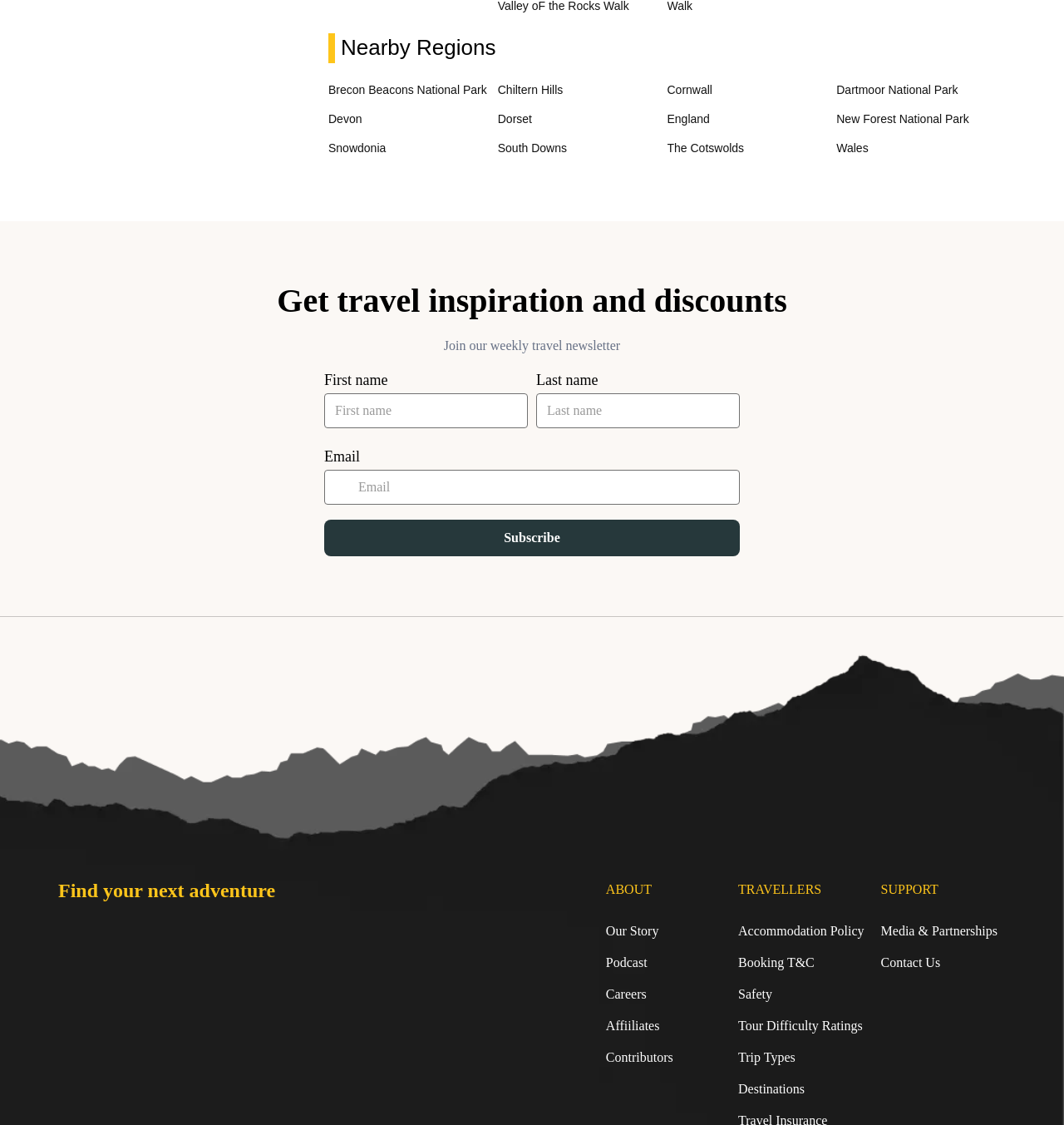Please reply to the following question with a single word or a short phrase:
What regions are listed?

Brecon Beacons, Chiltern Hills, etc.